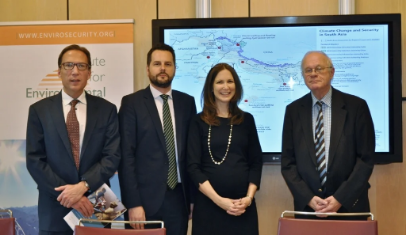How many individuals are present in the image?
Answer the question using a single word or phrase, according to the image.

Four